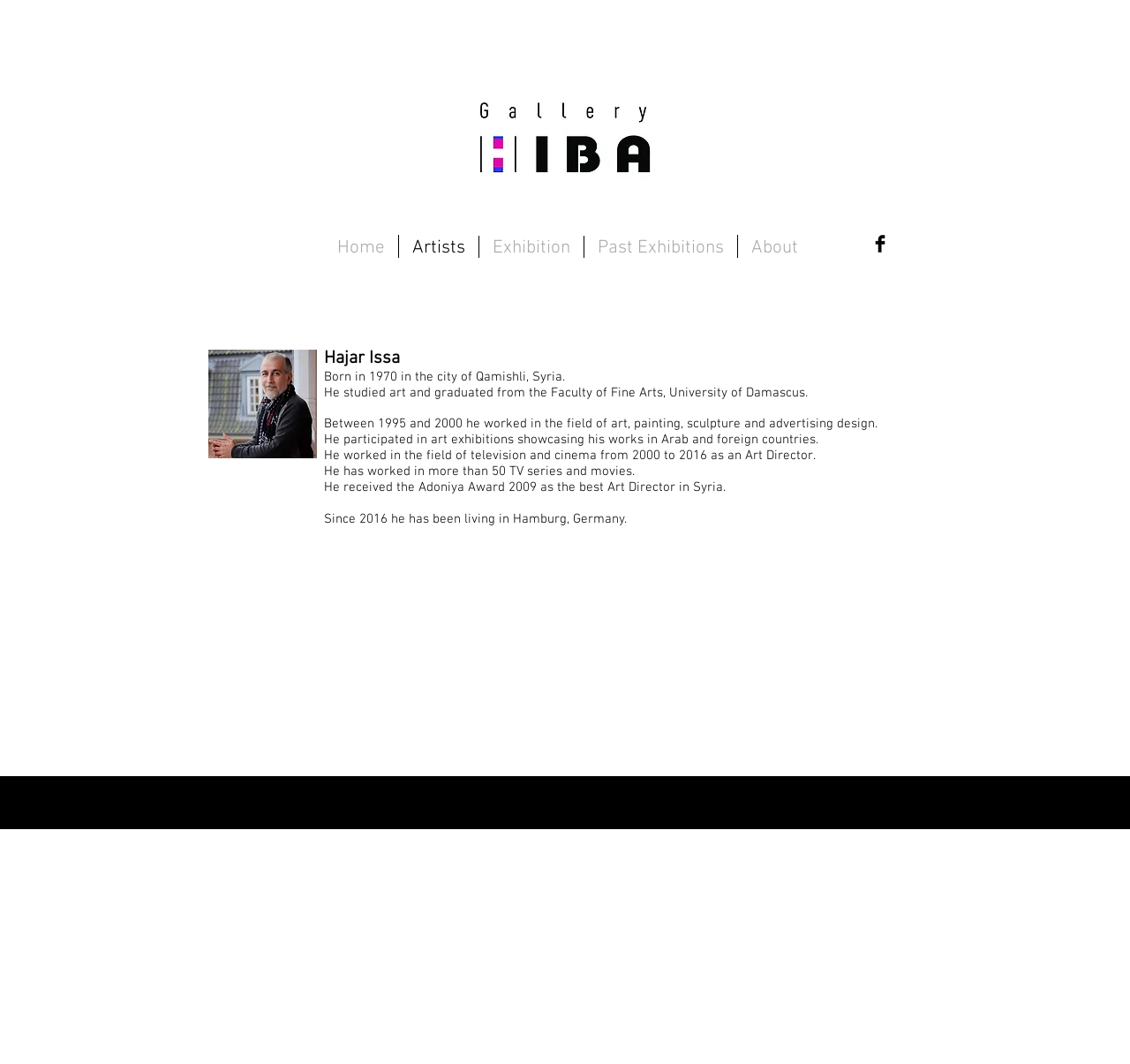Generate a comprehensive description of the contents of the webpage.

The webpage is about Hajar Issa, an artist, and is hosted on the gallery-hiba website. At the top, there is a navigation menu with links to "Home", "Artists", "Exhibition", "Past Exhibitions", and "About". Below the navigation menu, there is a social media link to Facebook, represented by an image of the Facebook logo.

The main content of the webpage is divided into two sections. On the left, there is a large image of Hajar Issa. On the right, there is a brief biography of the artist, consisting of several paragraphs of text. The biography starts with Hajar Issa's birthplace and education, followed by his work experience in the fields of art, advertising design, television, and cinema. It also mentions his participation in art exhibitions and awards he has received, including the Adoniya Award in 2009. The biography concludes with his current residence in Hamburg, Germany.

At the very bottom of the webpage, there is a content information section, but it does not contain any visible content.